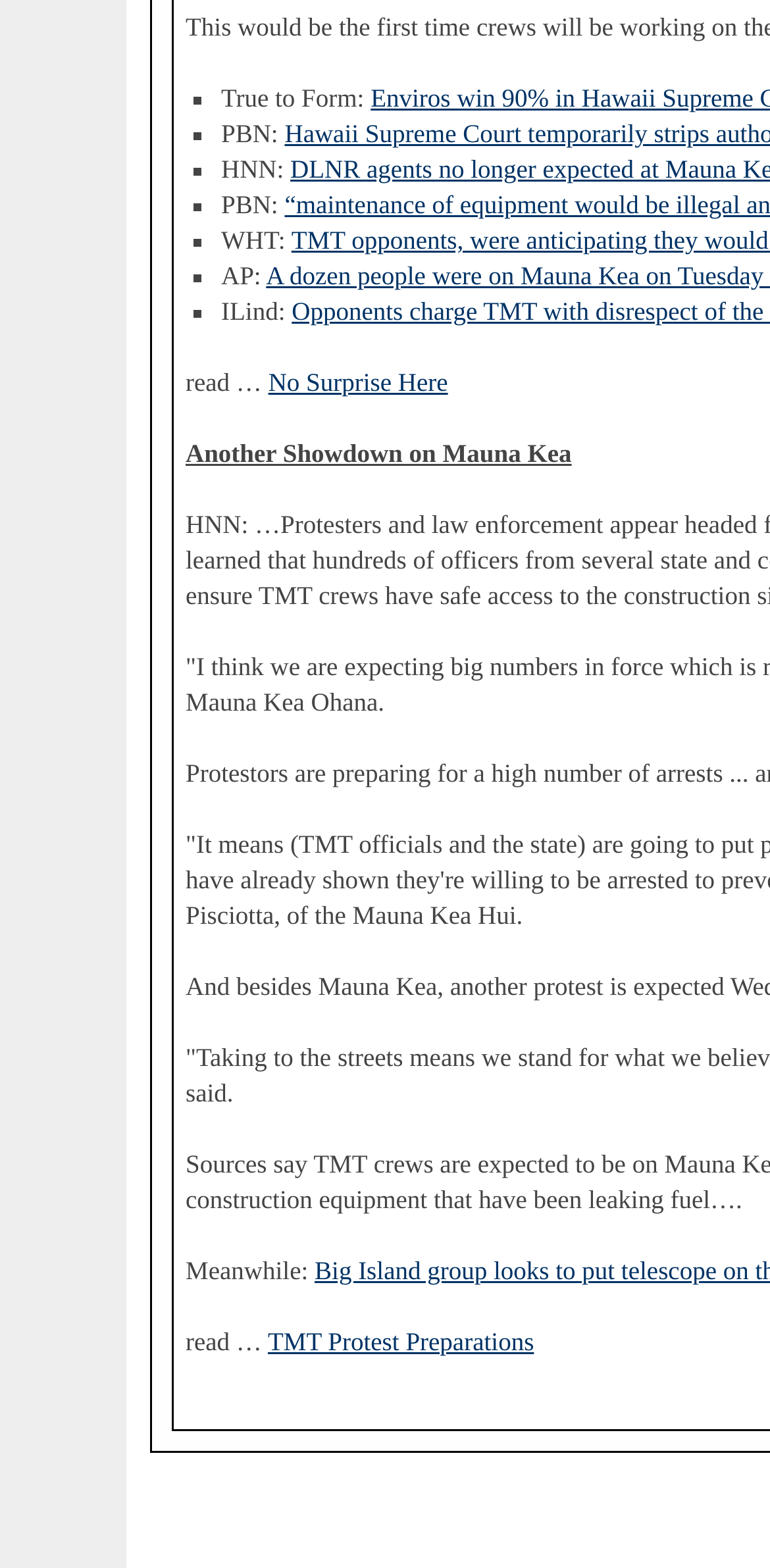Please provide a one-word or short phrase answer to the question:
What is the text before the first 'read …'?

True to Form: